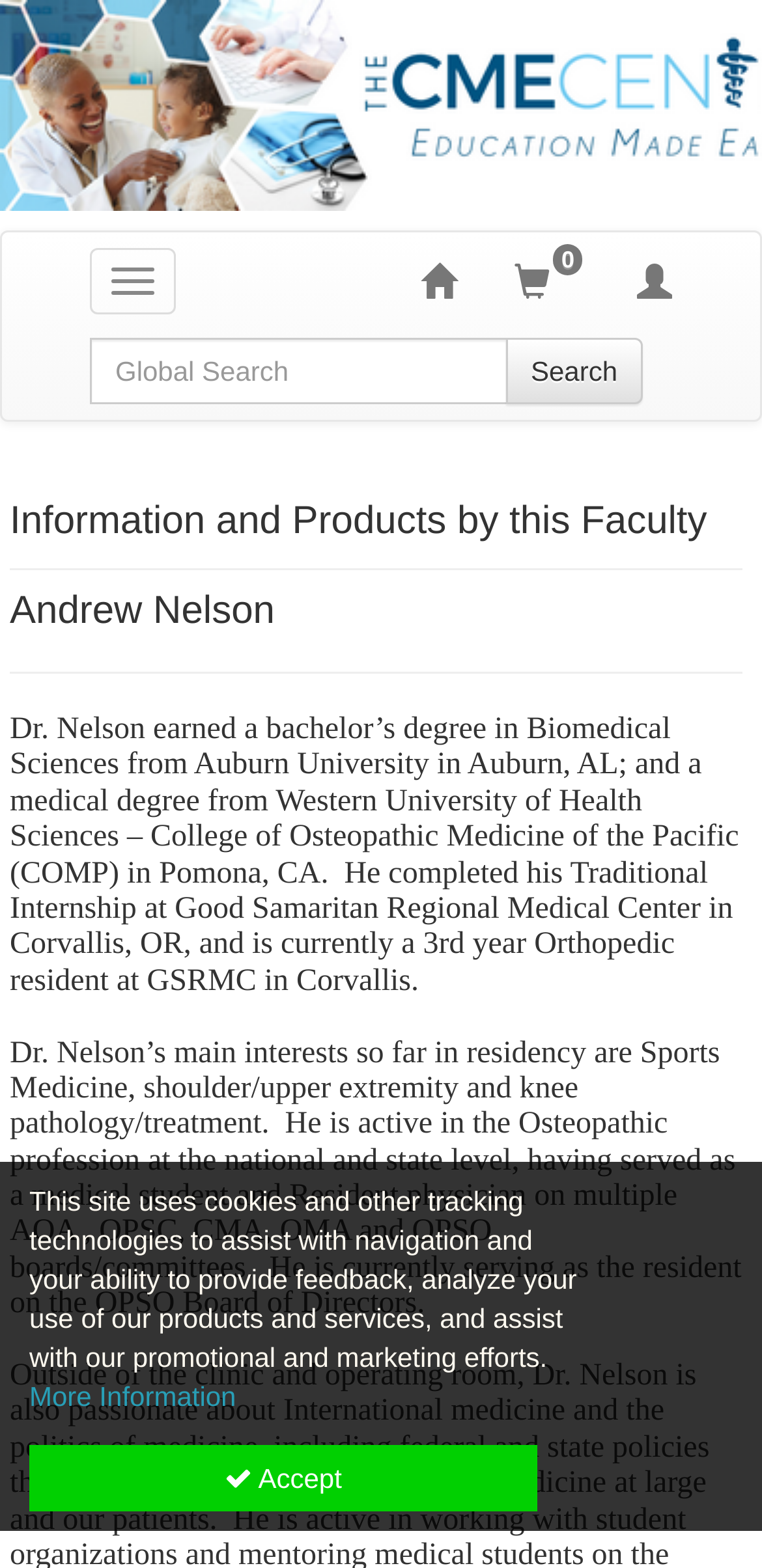Using the provided element description "Search", determine the bounding box coordinates of the UI element.

[0.663, 0.215, 0.844, 0.258]